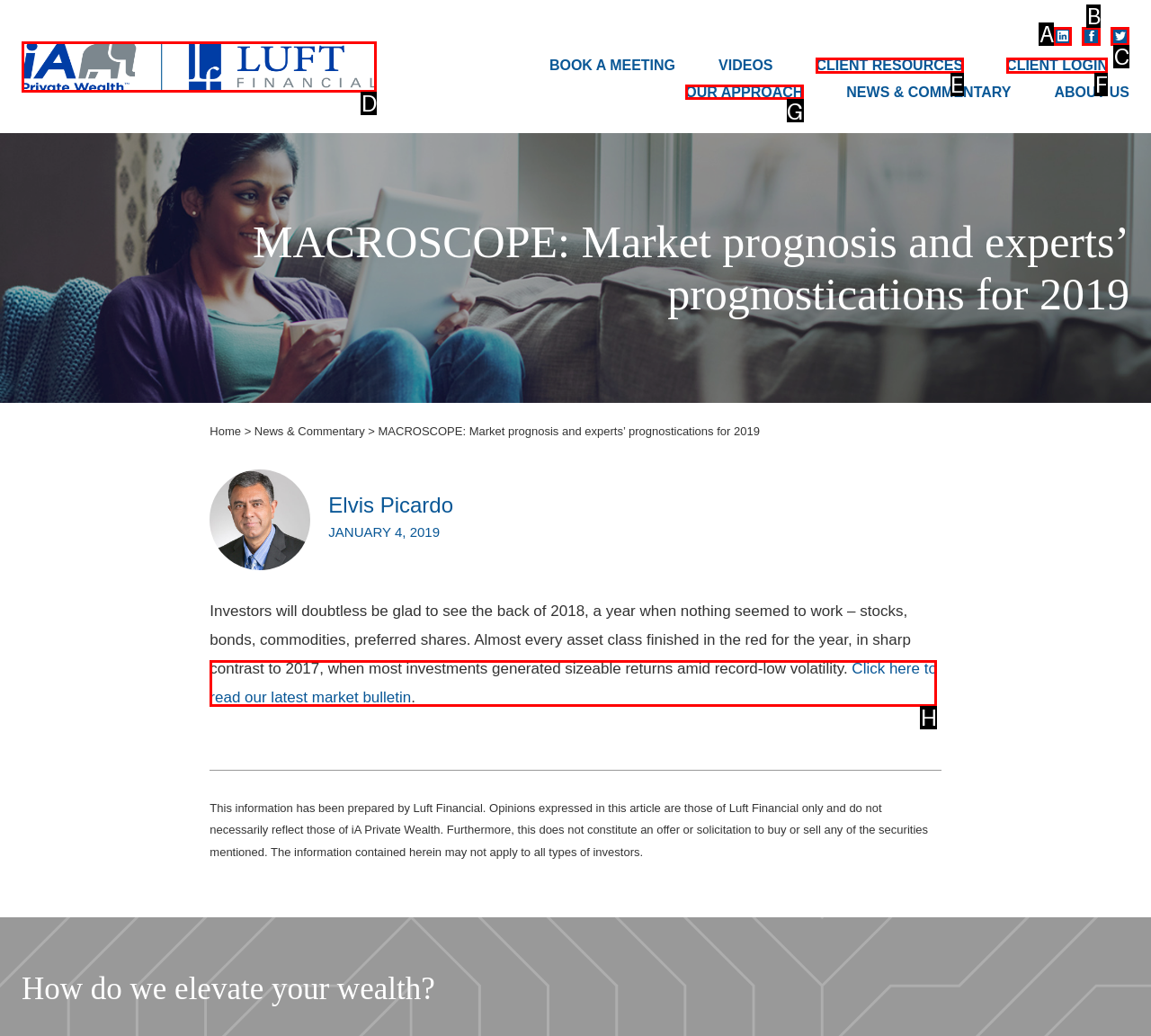For the instruction: Learn about our approach, which HTML element should be clicked?
Respond with the letter of the appropriate option from the choices given.

G